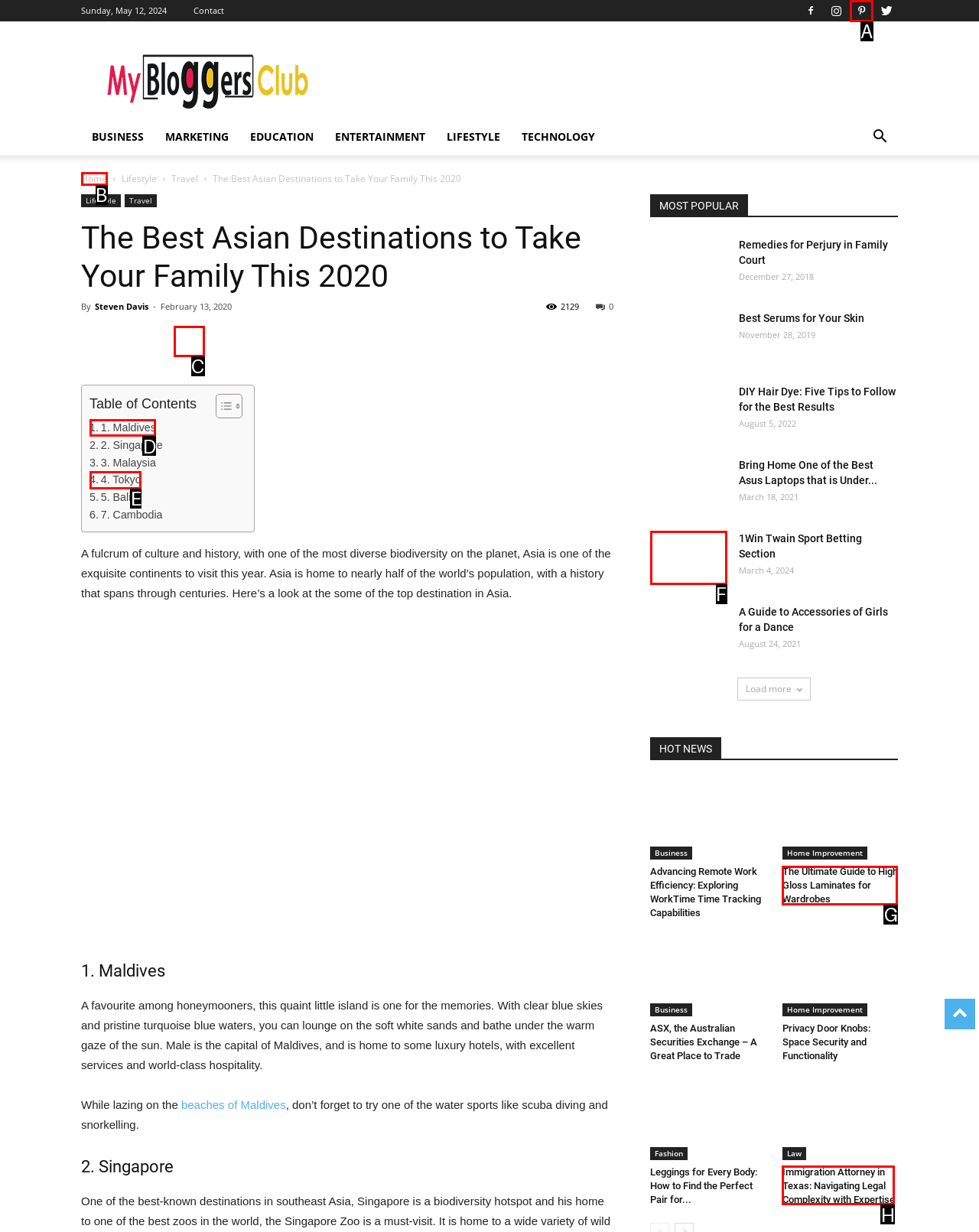From the given choices, determine which HTML element aligns with the description: title="1Win Twain Sport Betting Section" Respond with the letter of the appropriate option.

F